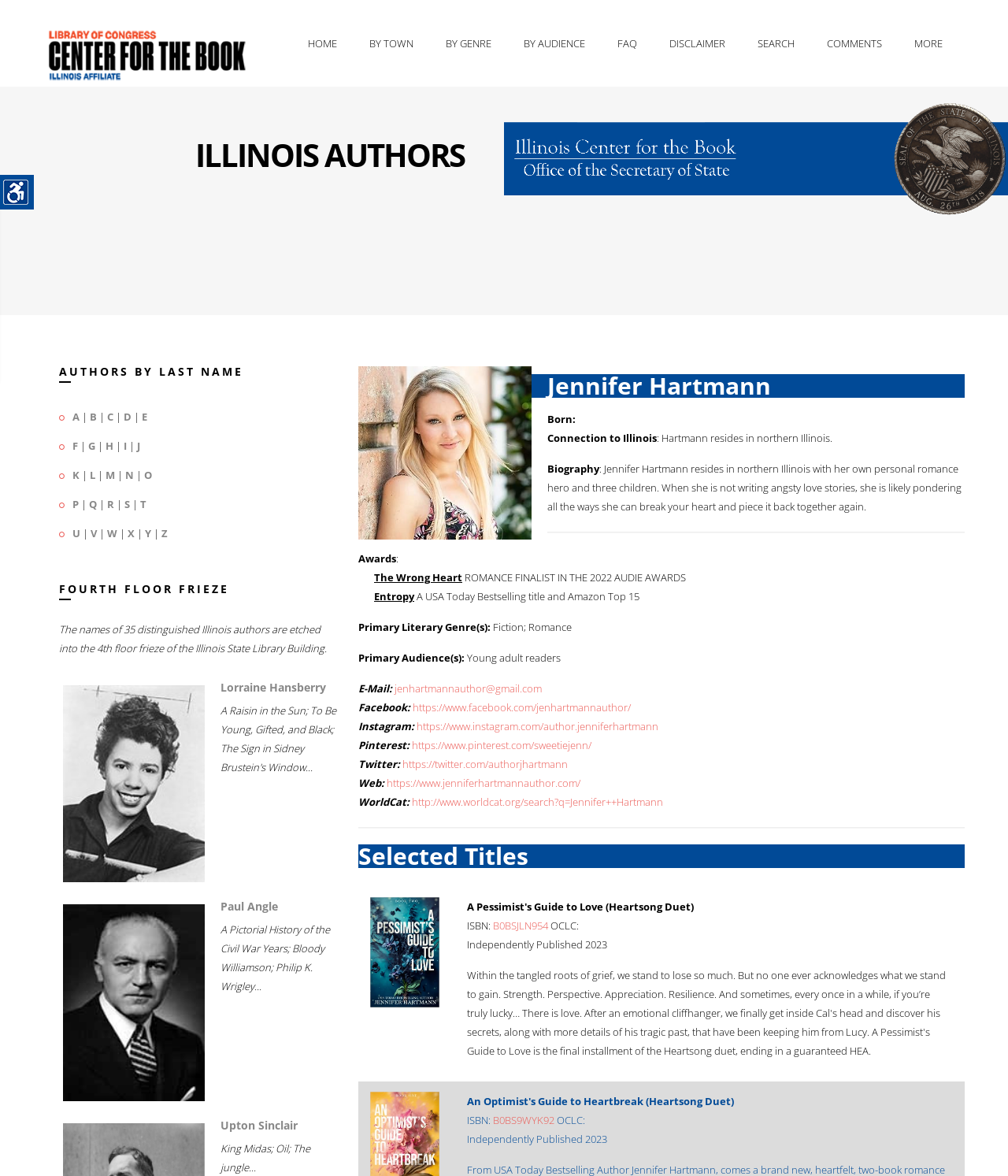What is the name of the building with a 4th floor frieze?
Use the image to give a comprehensive and detailed response to the question.

I read the text on the page that mentions the 4th floor frieze and found that it is located in the Illinois State Library Building.